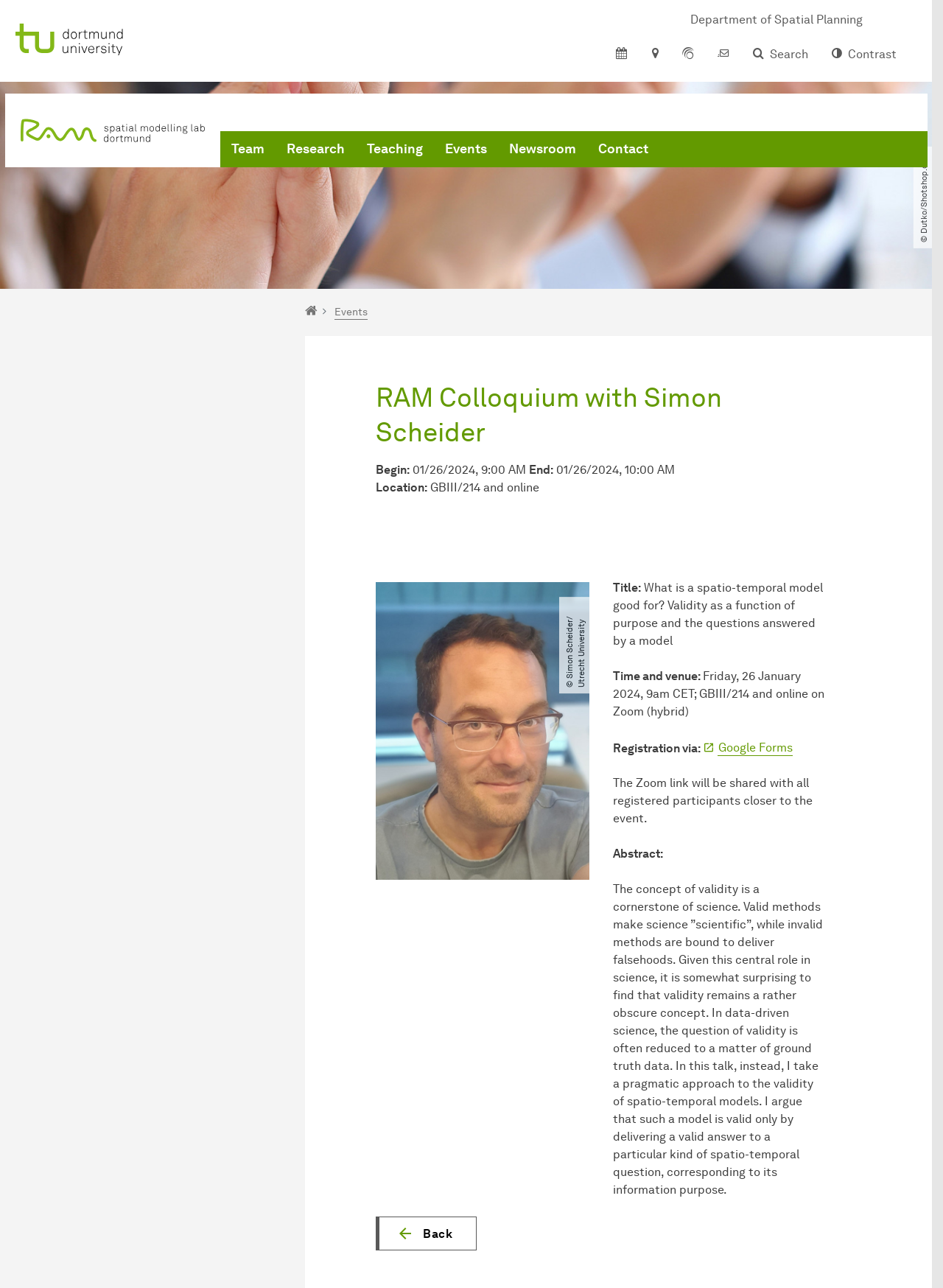Give a complete and precise description of the webpage's appearance.

The webpage is about the Spatial Modelling Lab at TU Dortmund. At the top, there are several links to navigate to different parts of the website, including the home page, department of spatial planning, and quick access to various services. Below these links, there is a navigation menu with options such as team, research, teaching, events, newsroom, and contact.

On the left side of the page, there is an image of several hands clapping, and below it, there is a copyright notice. On the right side, there is a section with a heading "RAM Colloquium with Simon Scheider" and details about an event, including the date, time, location, and abstract. The event is a talk by Simon Scheider, and the abstract discusses the concept of validity in spatio-temporal models.

Below the event details, there is a button to go back. At the bottom of the page, there is a footer with links to other services, including a search function, contrast adjustment, and a link to the university's mail service.